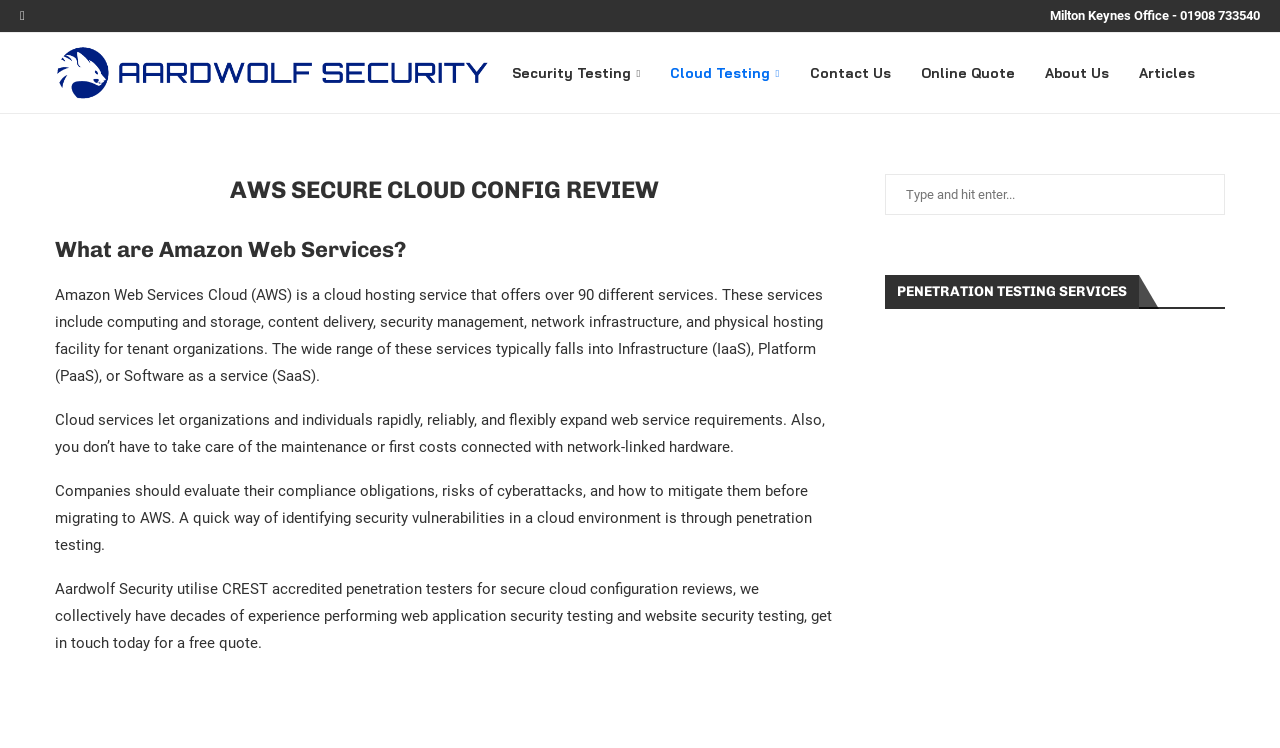Can you specify the bounding box coordinates of the area that needs to be clicked to fulfill the following instruction: "Get an online quote"?

[0.72, 0.044, 0.793, 0.151]